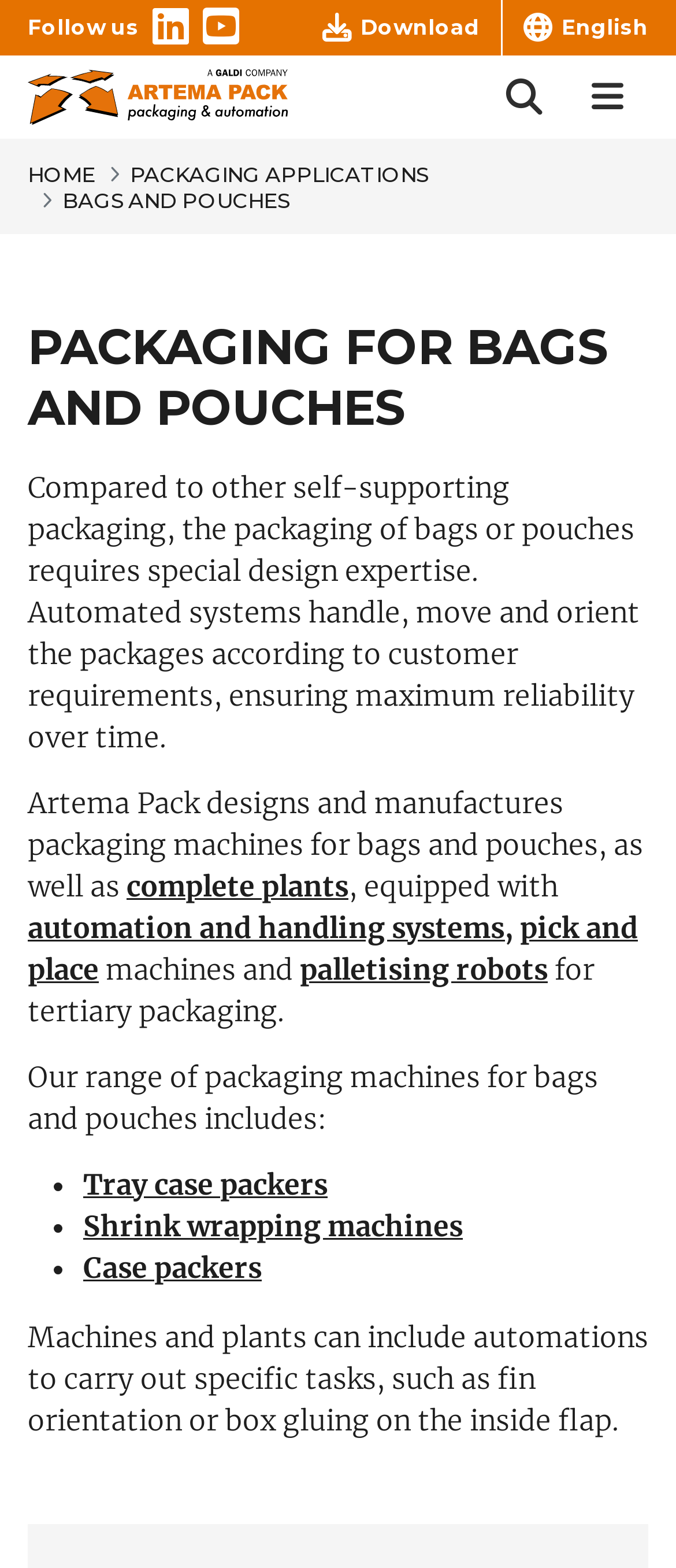What type of packaging does Artema Pack design and manufacture?
Refer to the image and provide a one-word or short phrase answer.

packaging machines for bags and pouches